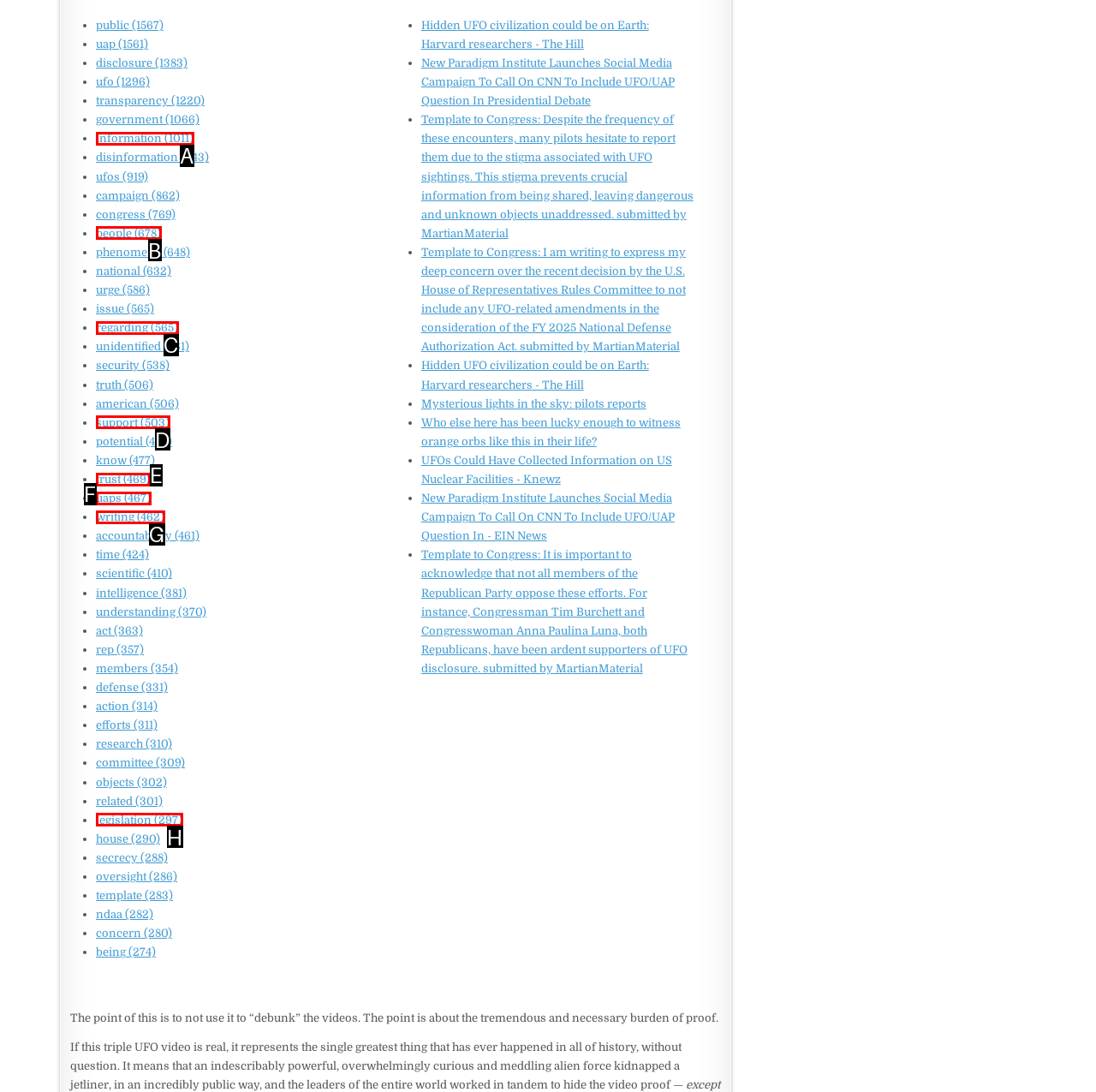Using the description: legislation (297), find the corresponding HTML element. Provide the letter of the matching option directly.

H